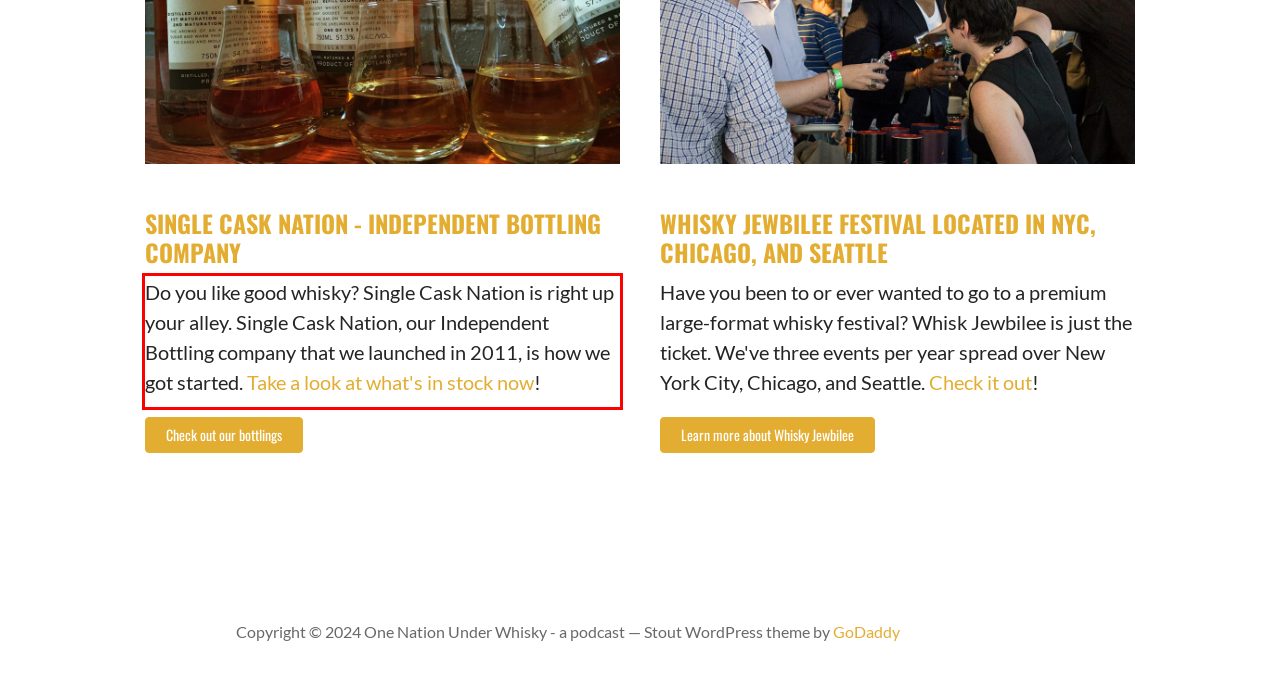Inspect the webpage screenshot that has a red bounding box and use OCR technology to read and display the text inside the red bounding box.

Do you like good whisky? Single Cask Nation is right up your alley. Single Cask Nation, our Independent Bottling company that we launched in 2011, is how we got started. Take a look at what's in stock now!